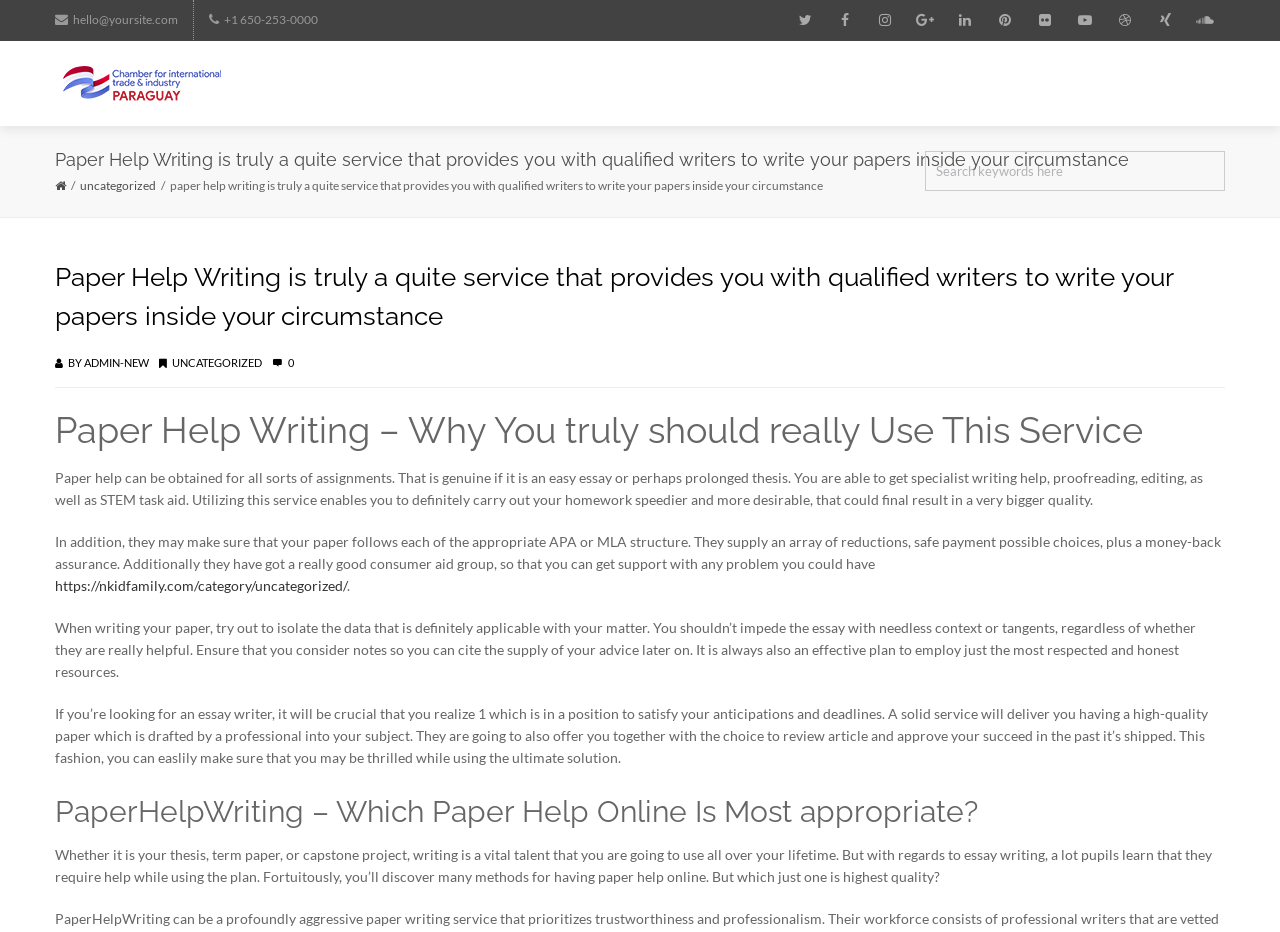Determine the webpage's heading and output its text content.

Paper Help Writing – Why You truly should really Use This Service